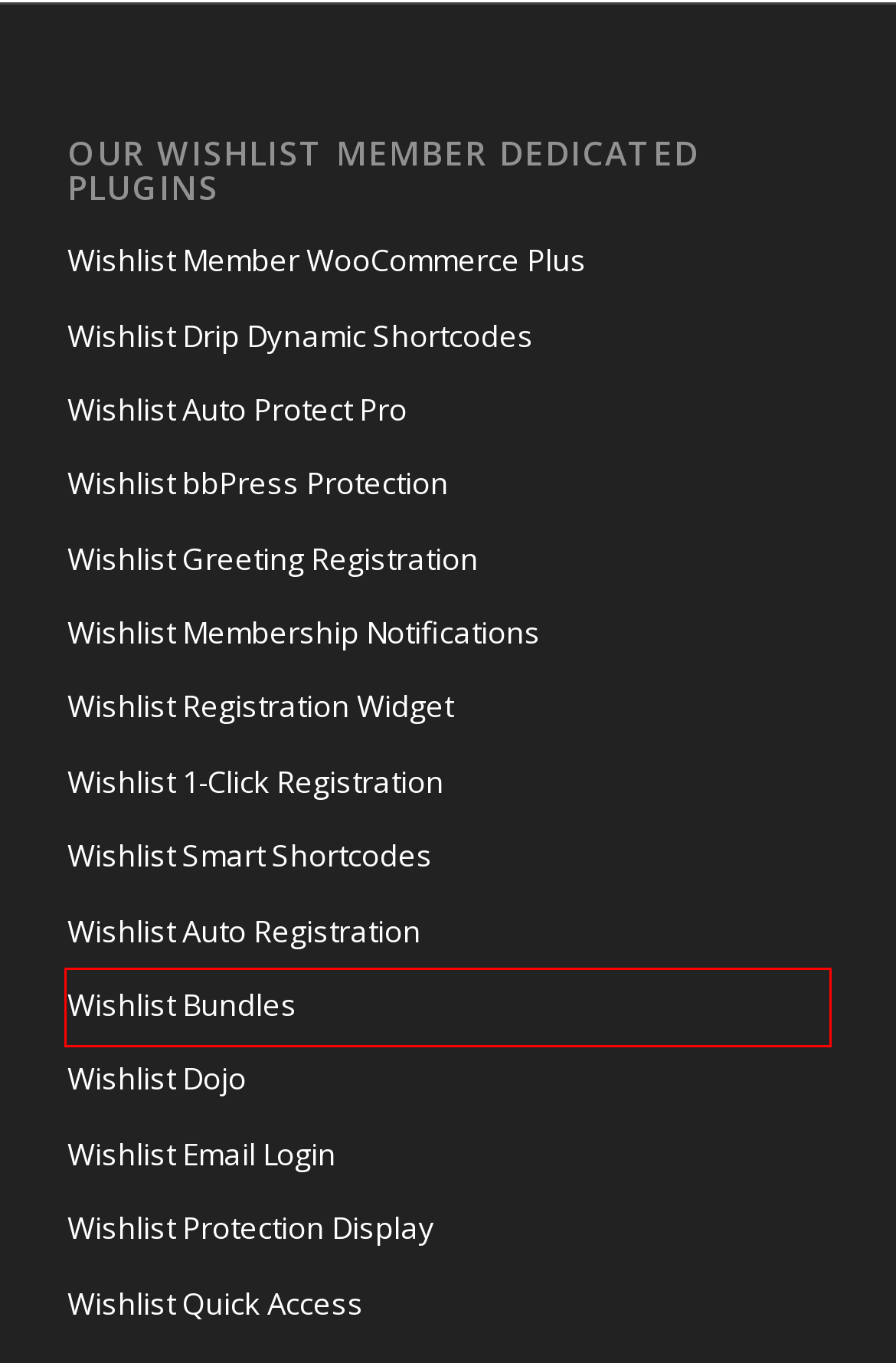Take a look at the provided webpage screenshot featuring a red bounding box around an element. Select the most appropriate webpage description for the page that loads after clicking on the element inside the red bounding box. Here are the candidates:
A. Wishlist Dojo - The Best Wishlist Member Companion Plugin
B. Wishlist Membership Notifications - Happy Plugins Store - Plugins & Guides for eCommerce Websites
C. Wishlist Greeting Registration - Happy Plugins Store - Plugins & Guides for eCommerce Websites
D. Wishlist Quick Access - Happy Plugins Store
E. Wishlist Drip Dynamic Shortcodes - Happy Plugins Store
F. Wishlist Protection Display | Happy Plugins Store
G. Wishlist Bundles | Happy Plugins Store
H. Wishlist Registration Widget | Happy Plugins Store

G